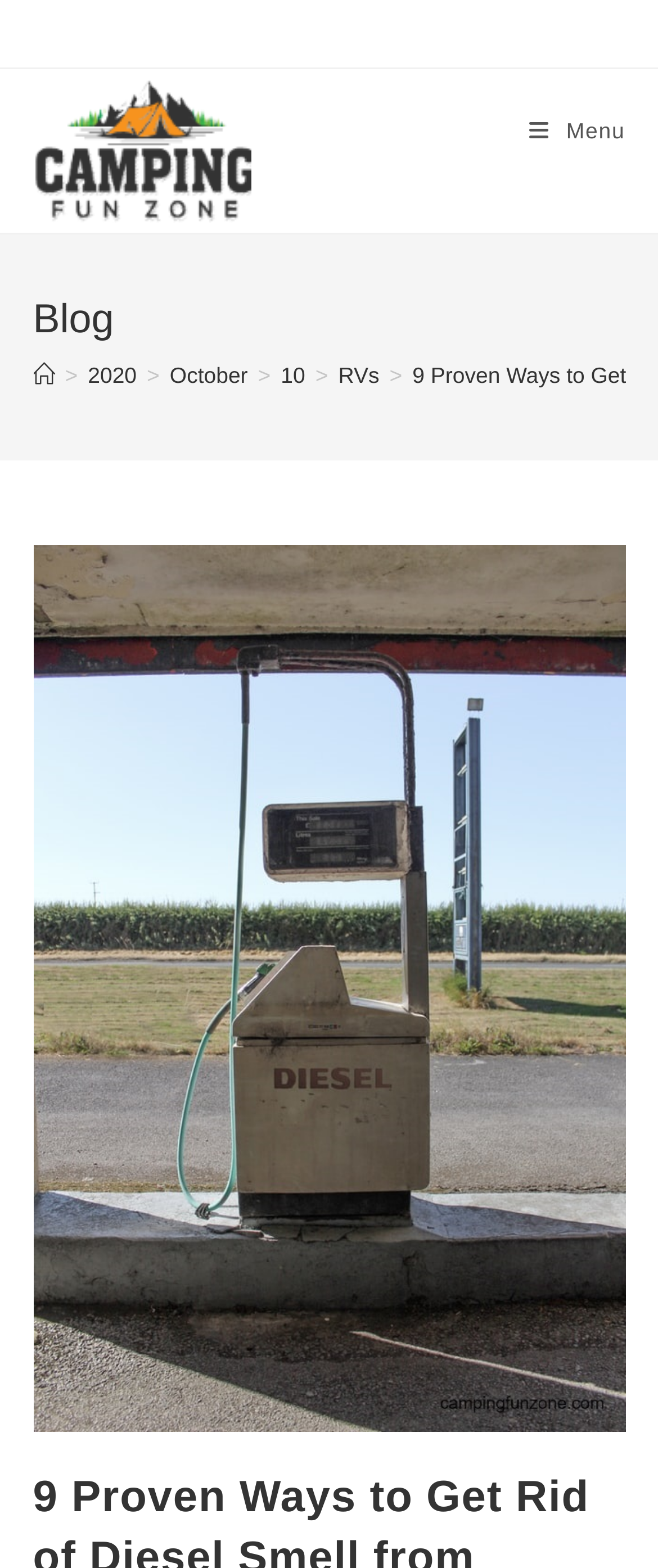Identify the bounding box of the UI element described as follows: "2020". Provide the coordinates as four float numbers in the range of 0 to 1 [left, top, right, bottom].

[0.134, 0.231, 0.208, 0.247]